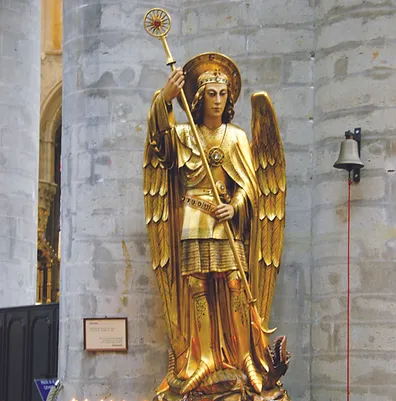Explain in detail what you see in the image.

The image showcases a stunning golden statue of Saint Michael, prominently displayed within a stone church interior. Clad in ornate armor, Saint Michael stands tall, holding a staff topped with a circular emblem, symbolizing his heavenly authority and presence. His wings, elegantly detailed, enhance the statue's majestic appearance. To the left, a bell hangs peacefully, adding to the serene atmosphere of the space. This visual representation captures the essence of spiritual guardianship and the intricate artistry of religious sculptures, reflecting the rich cultural heritage found in the surroundings of the Grand-Place.